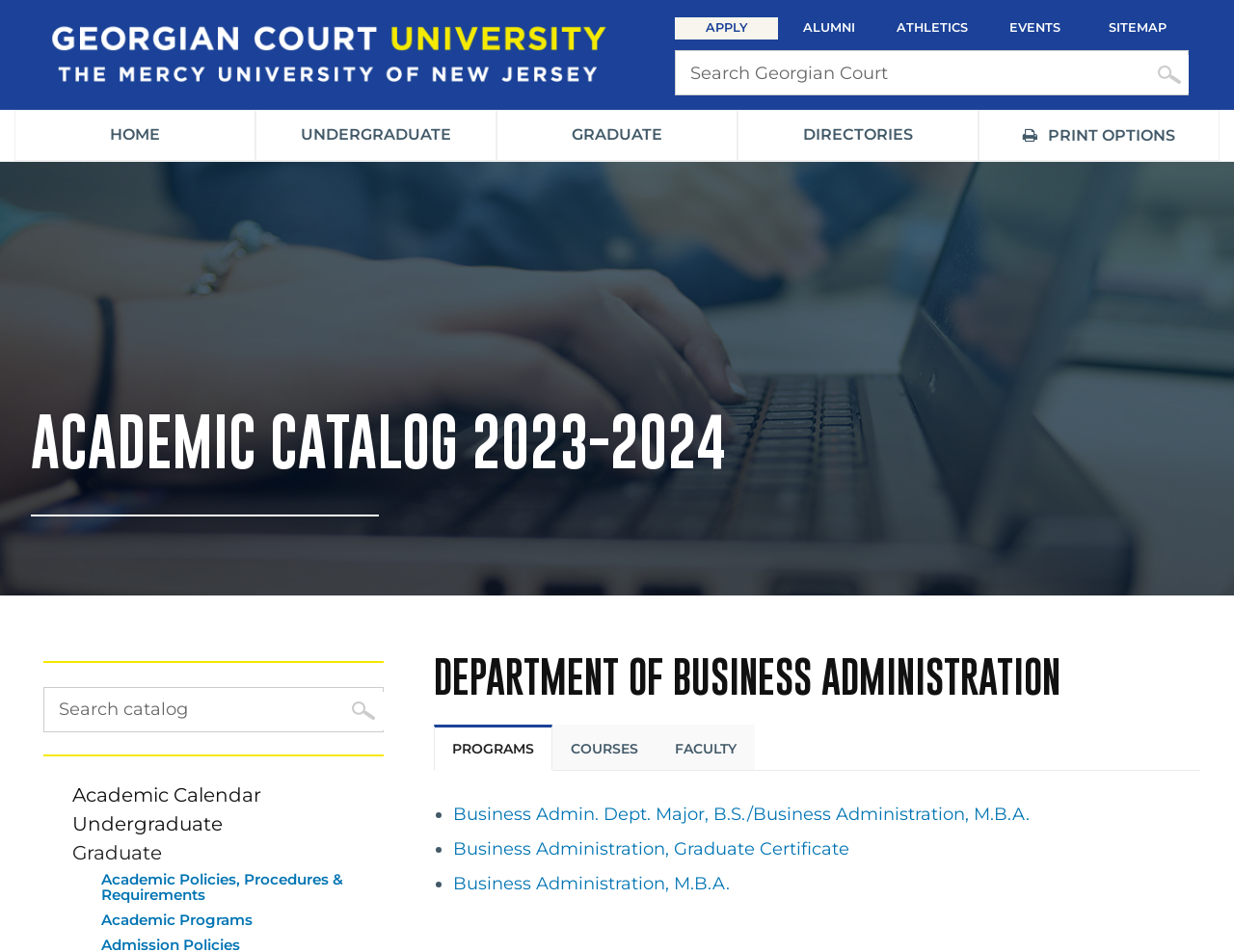What is the name of the university?
Answer the question with a thorough and detailed explanation.

I found the answer by looking at the top-left corner of the webpage, where there is a link with the text 'Georgian Court University' and an image with the same name.